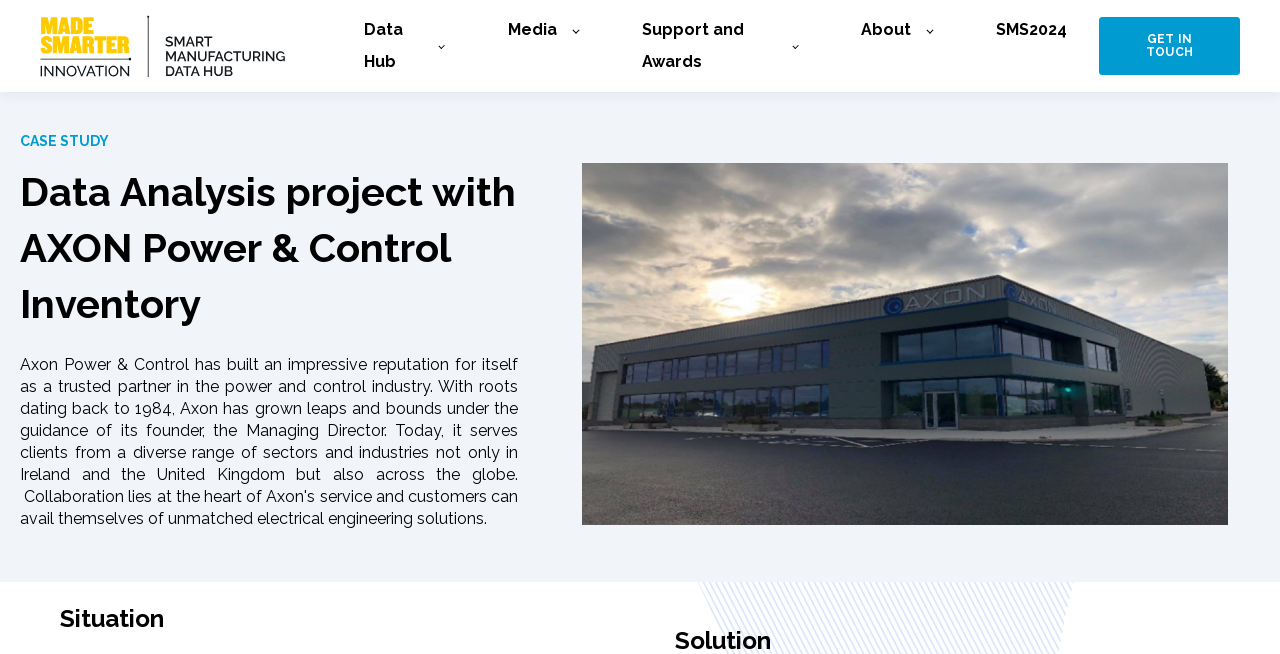Identify the bounding box of the UI element described as follows: "GET IN TOUCH". Provide the coordinates as four float numbers in the range of 0 to 1 [left, top, right, bottom].

[0.859, 0.026, 0.969, 0.115]